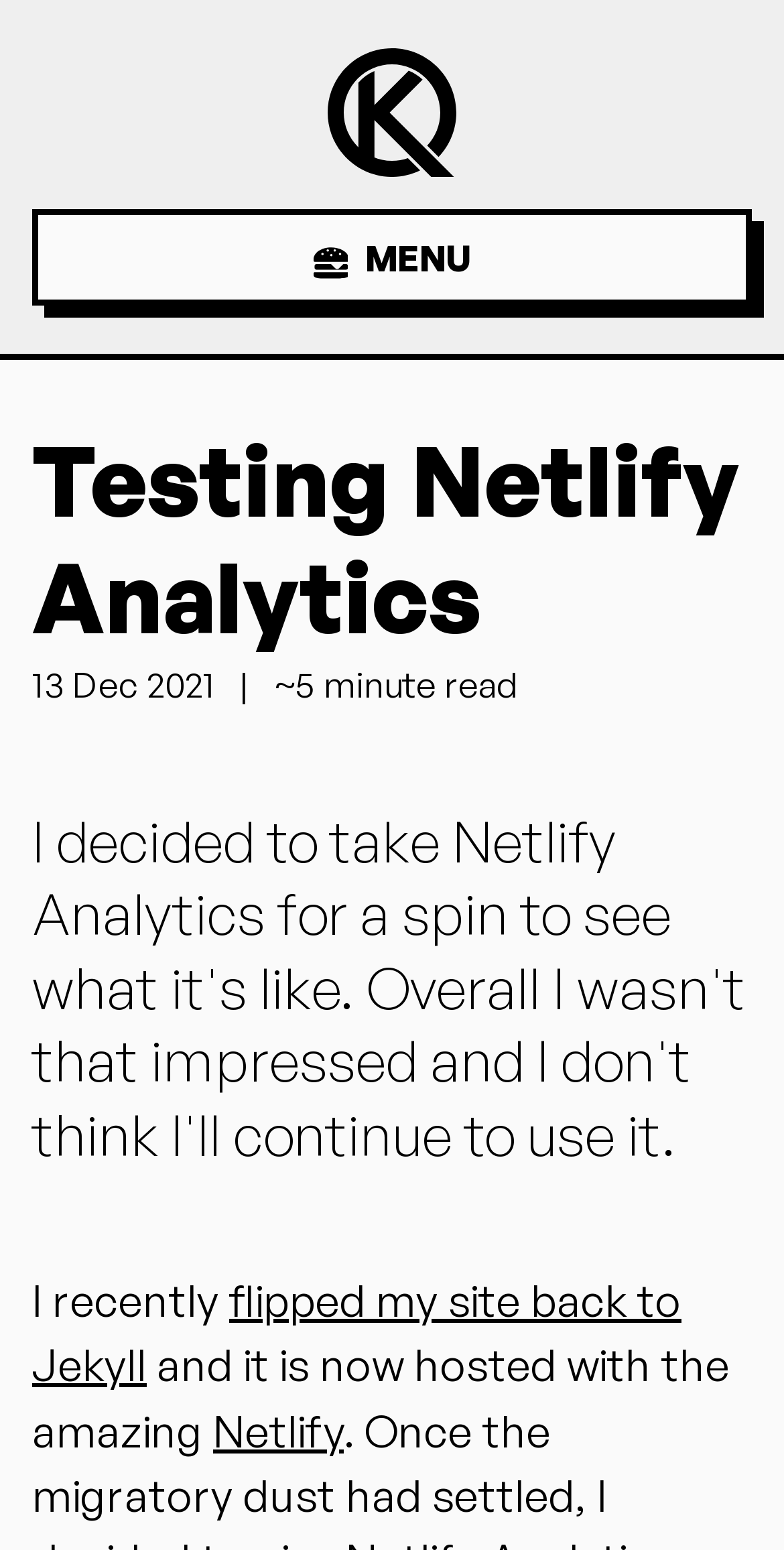Provide the bounding box coordinates of the HTML element described as: "Netlify". The bounding box coordinates should be four float numbers between 0 and 1, i.e., [left, top, right, bottom].

[0.272, 0.905, 0.438, 0.94]